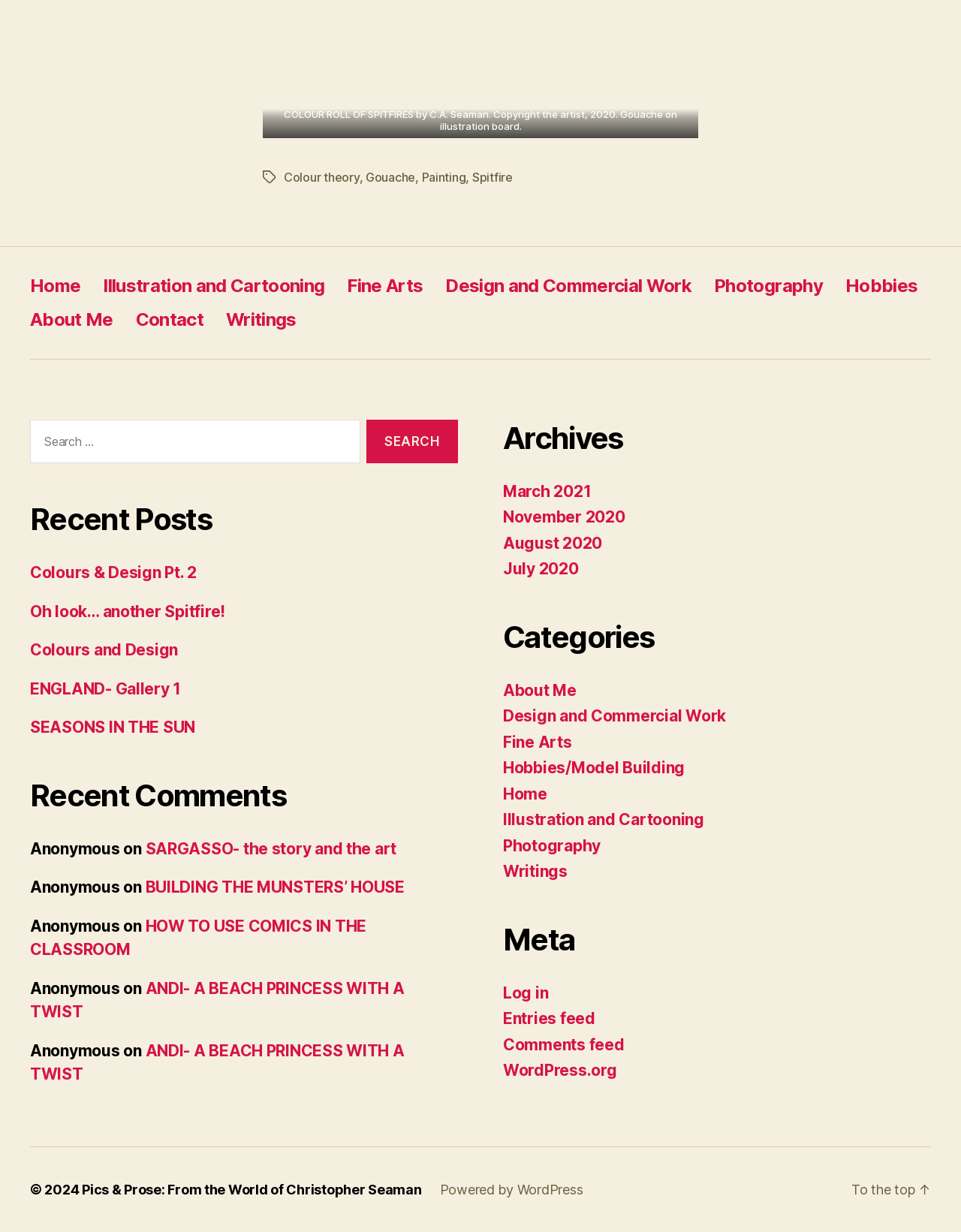Determine the bounding box coordinates of the clickable region to execute the instruction: "View recent posts". The coordinates should be four float numbers between 0 and 1, denoted as [left, top, right, bottom].

[0.031, 0.456, 0.477, 0.6]